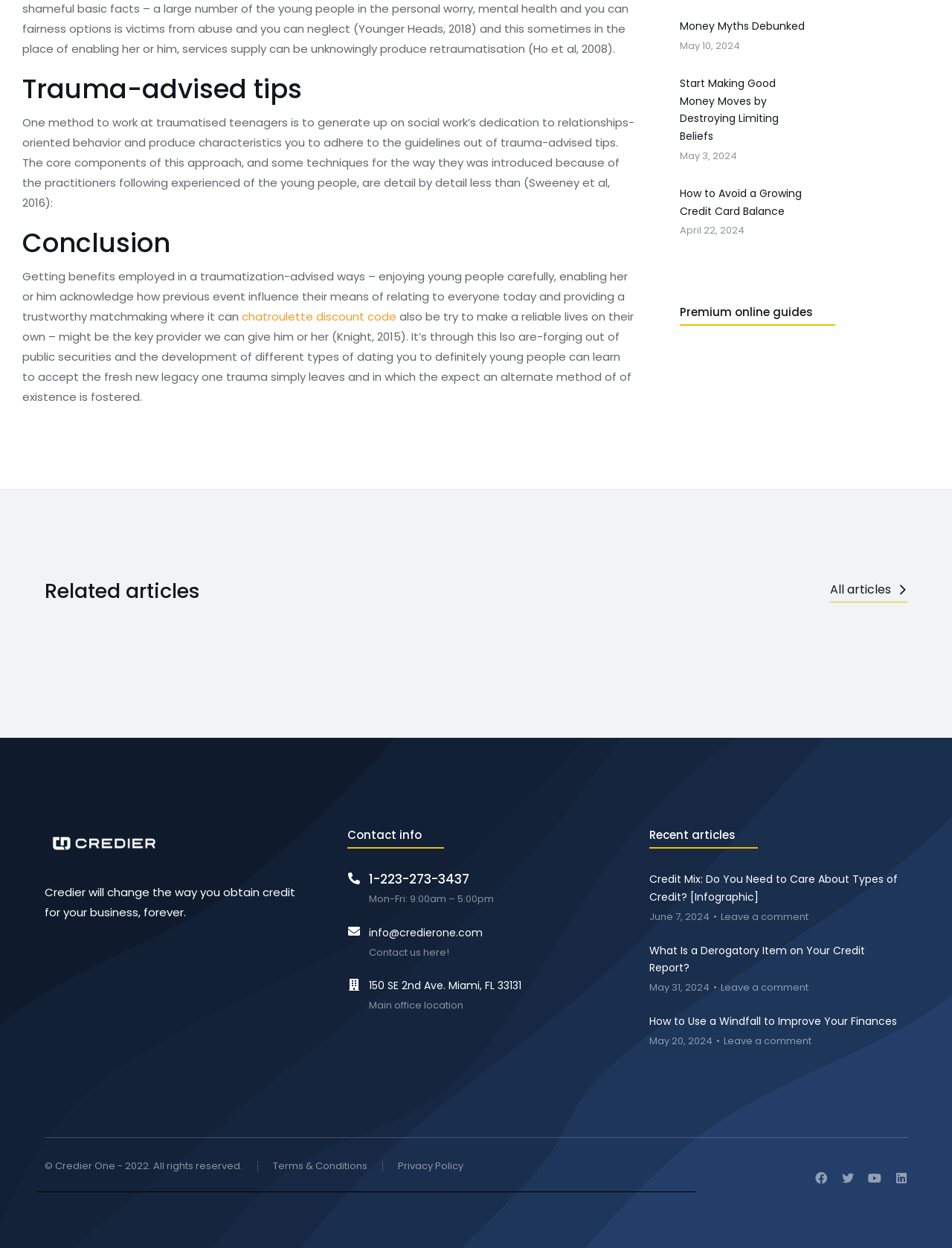Locate the bounding box coordinates of the area where you should click to accomplish the instruction: "View the 'Credit Mix: Do You Need to Care About Types of Credit? [Infographic]' article".

[0.682, 0.698, 0.953, 0.726]